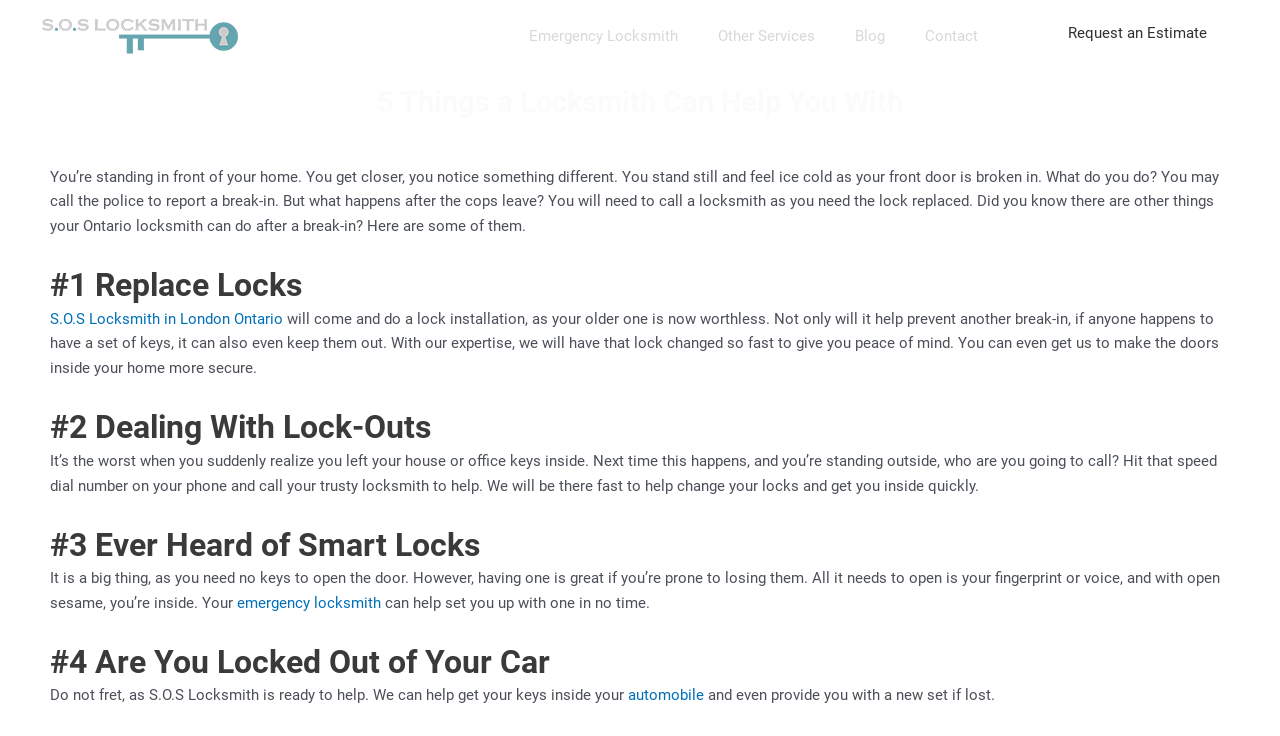Describe the webpage meticulously, covering all significant aspects.

This webpage is about the services offered by a locksmith company, S.O.S Locksmith, in Ontario. At the top, there is a logo of the company, accompanied by a link to the company's homepage. Below the logo, there are several links to different sections of the website, including "Emergency Locksmith", "Other Services", "Blog", "Contact", and "Request an Estimate".

The main content of the webpage is divided into five sections, each with a heading and a brief description. The first section, "#1 Replace Locks", explains that a locksmith can replace locks after a break-in to prevent future incidents and ensure peace of mind. The second section, "#2 Dealing With Lock-Outs", describes the service of helping people who are locked out of their homes or offices. The third section, "#3 Ever Heard of Smart Locks", introduces the concept of smart locks that can be opened with fingerprints or voice commands, and offers the service of setting up such locks.

The fourth section, "#4 Are You Locked Out of Your Car", explains that the locksmith company can help people who are locked out of their cars, and even provide new keys if needed. Throughout the webpage, there are links to other relevant pages, such as the company's emergency locksmith services and a page about automobiles. Overall, the webpage provides information about the various services offered by S.O.S Locksmith and how they can help individuals in different situations.